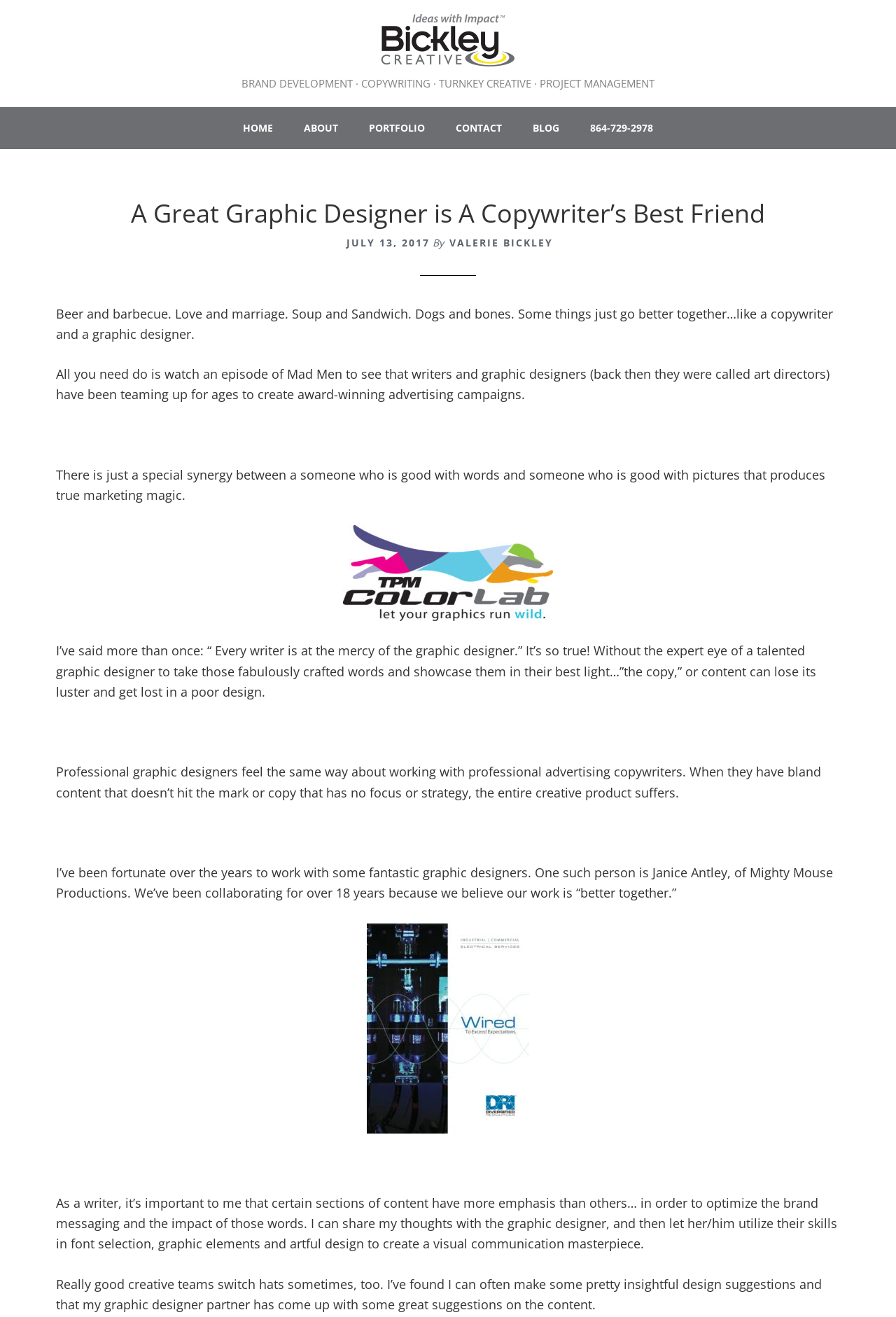Provide a brief response to the question below using one word or phrase:
What is the name of the company?

Bickley Creative